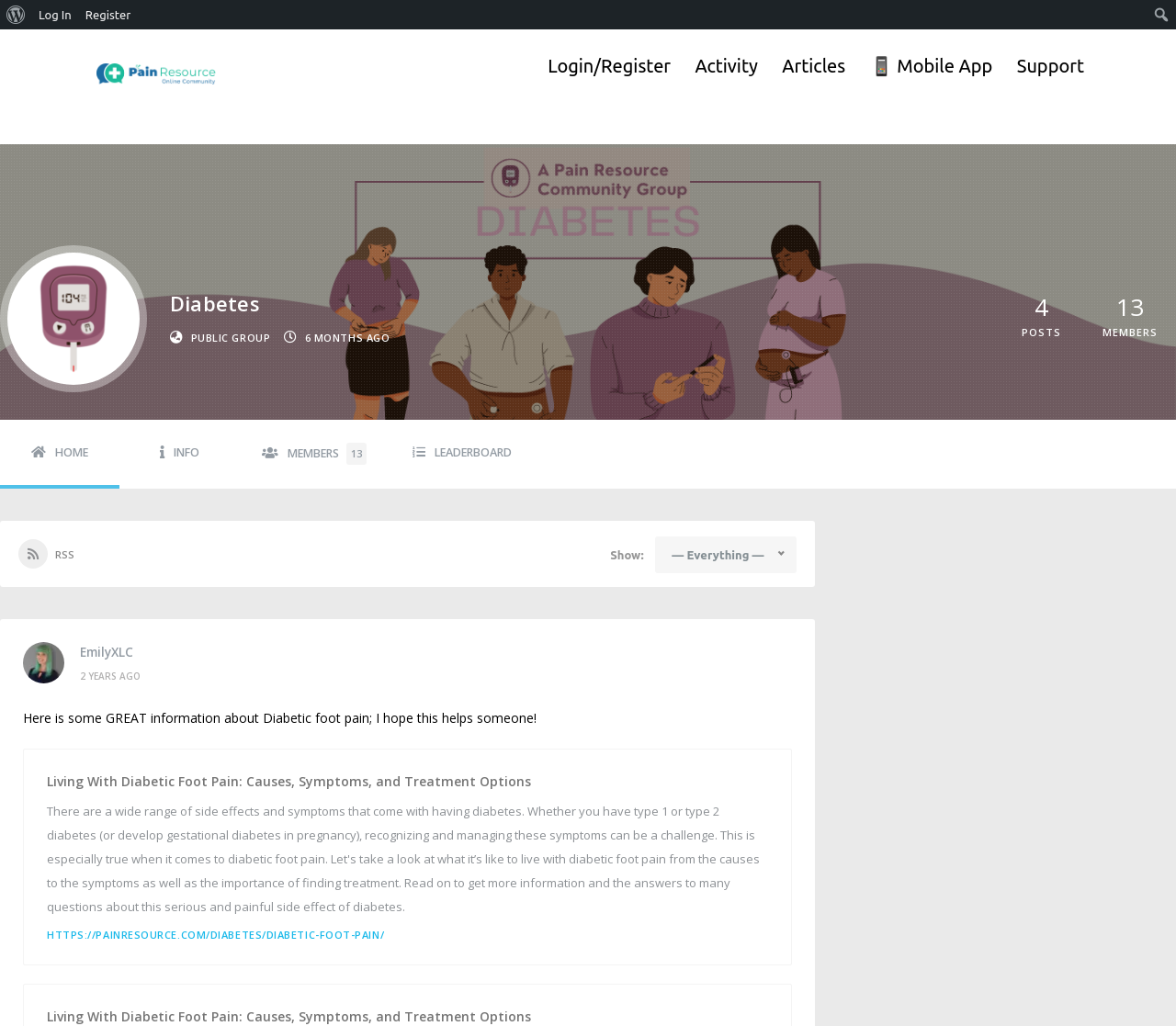Please identify the bounding box coordinates of where to click in order to follow the instruction: "View the activity page".

[0.581, 0.042, 0.655, 0.086]